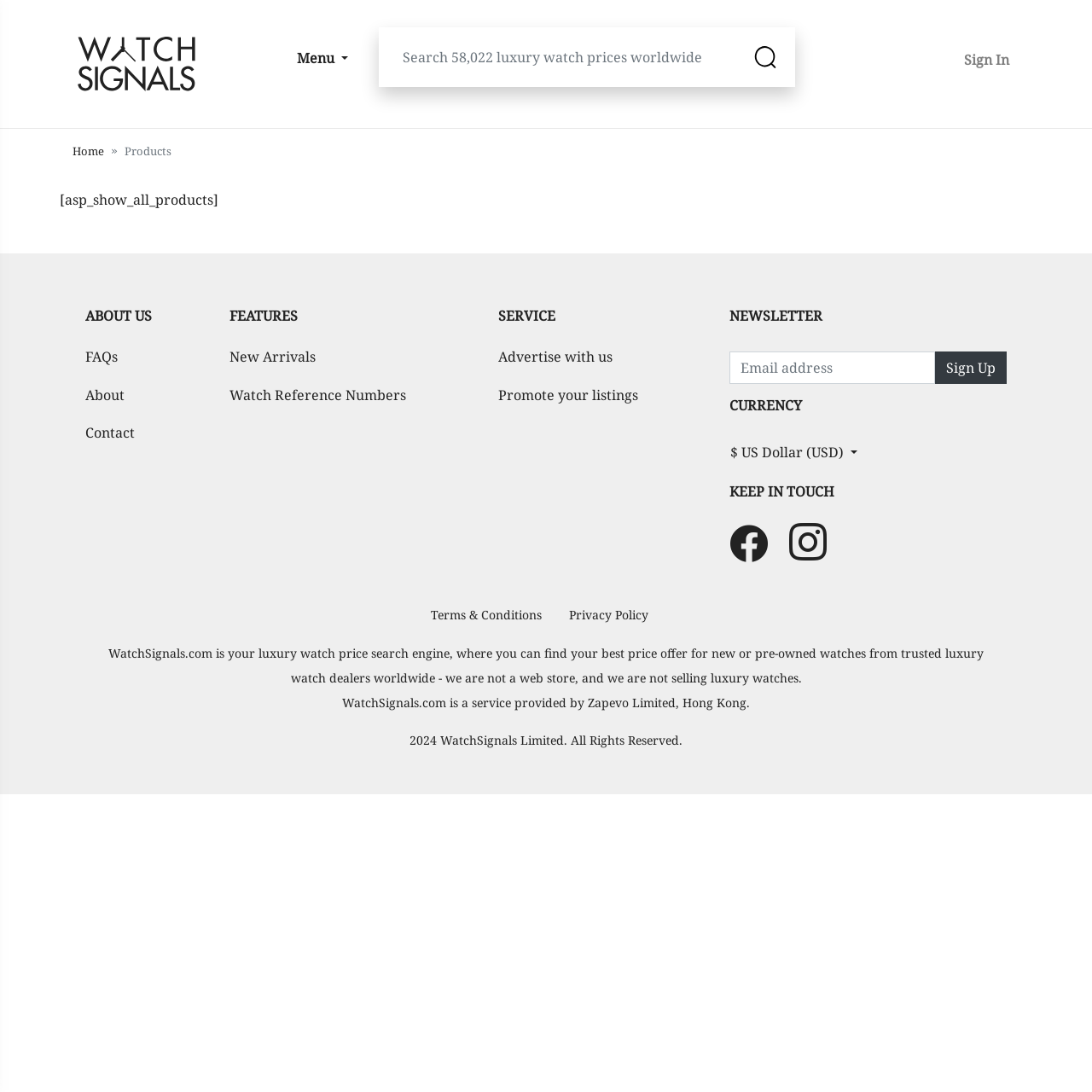Locate the bounding box of the UI element with the following description: "aria-label="Twitter"".

[0.723, 0.47, 0.774, 0.524]